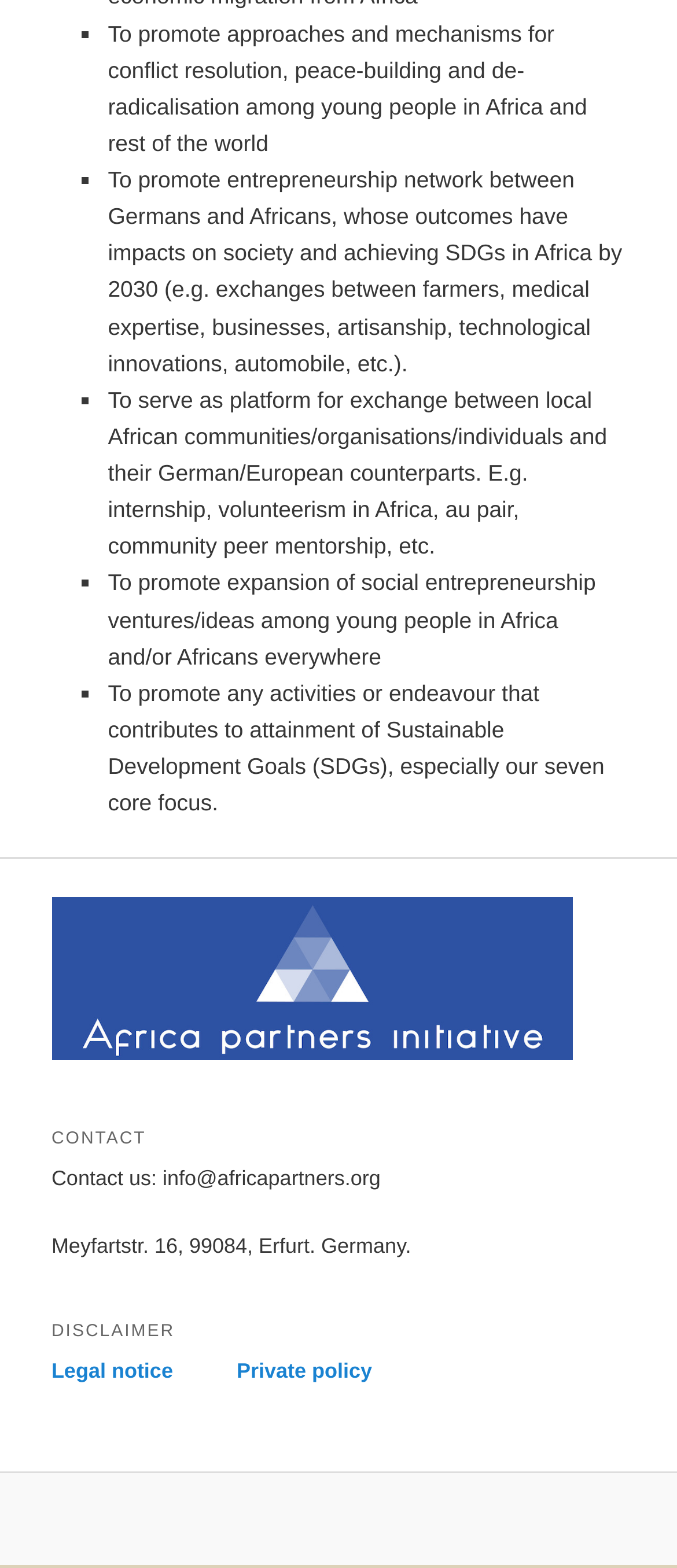Answer the following inquiry with a single word or phrase:
What is the address of this organization?

Meyfartstr. 16, 99084, Erfurt. Germany.